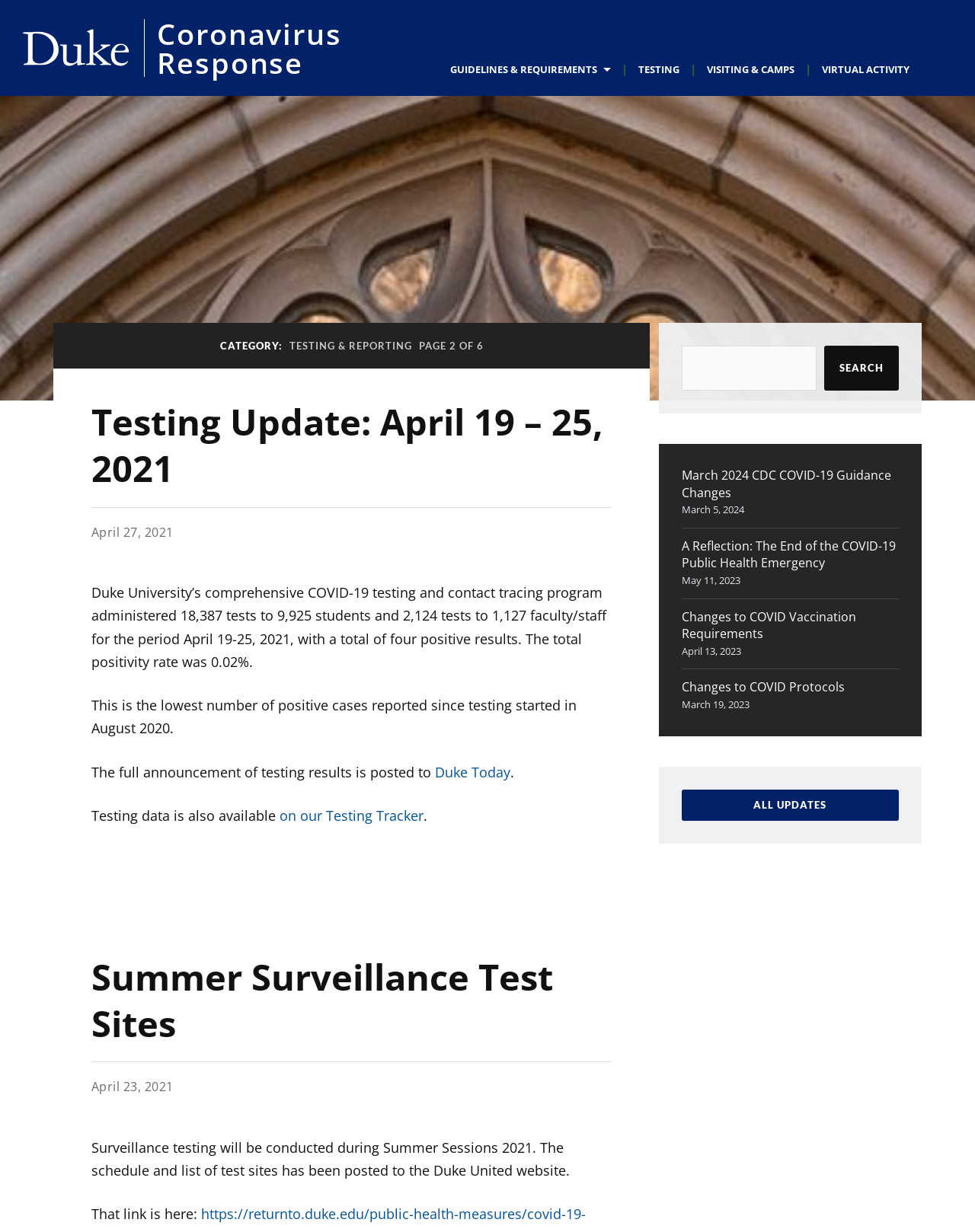What is the total positivity rate of COVID-19 tests from April 19-25, 2021?
Using the information from the image, answer the question thoroughly.

According to the webpage, Duke University’s comprehensive COVID-19 testing and contact tracing program administered 18,387 tests to 9,925 students and 2,124 tests to 1,127 faculty/staff for the period April 19-25, 2021, with a total of four positive results. The total positivity rate was 0.02%.